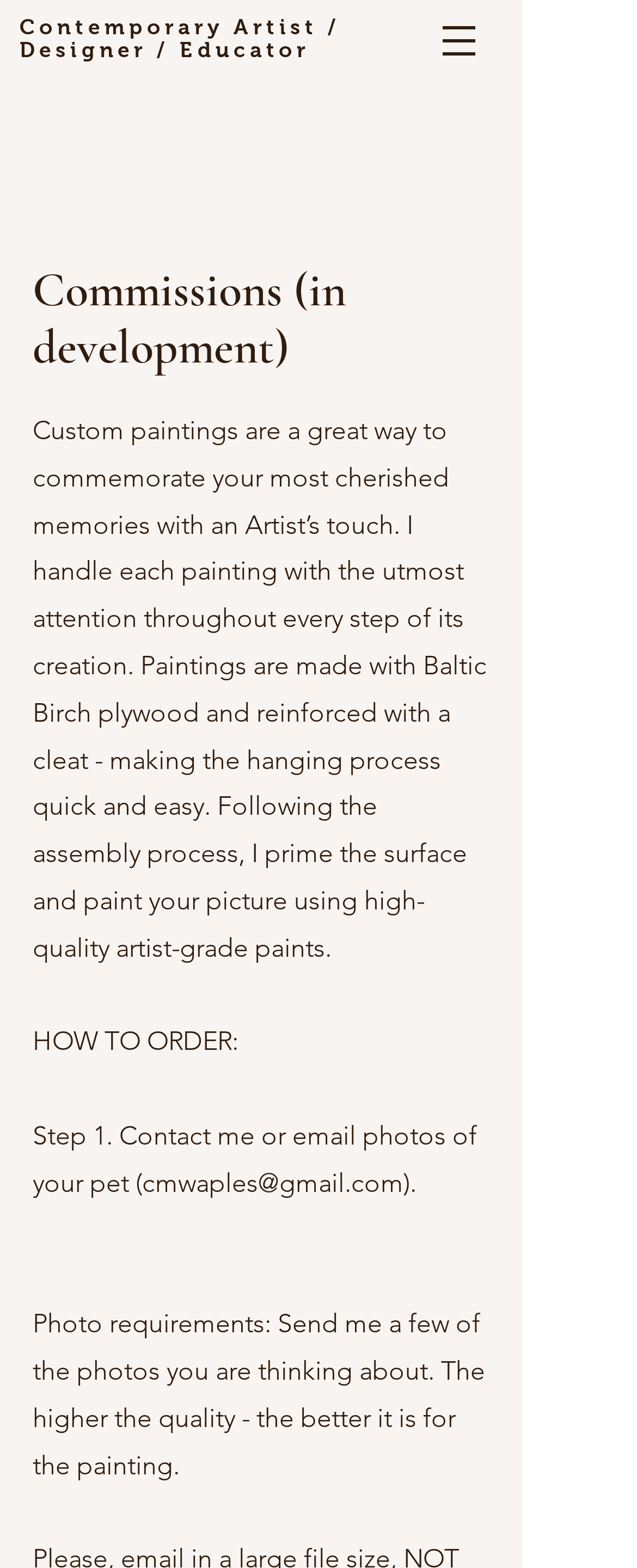What is the artist's profession?
Please look at the screenshot and answer in one word or a short phrase.

Artist/Designer/Educator